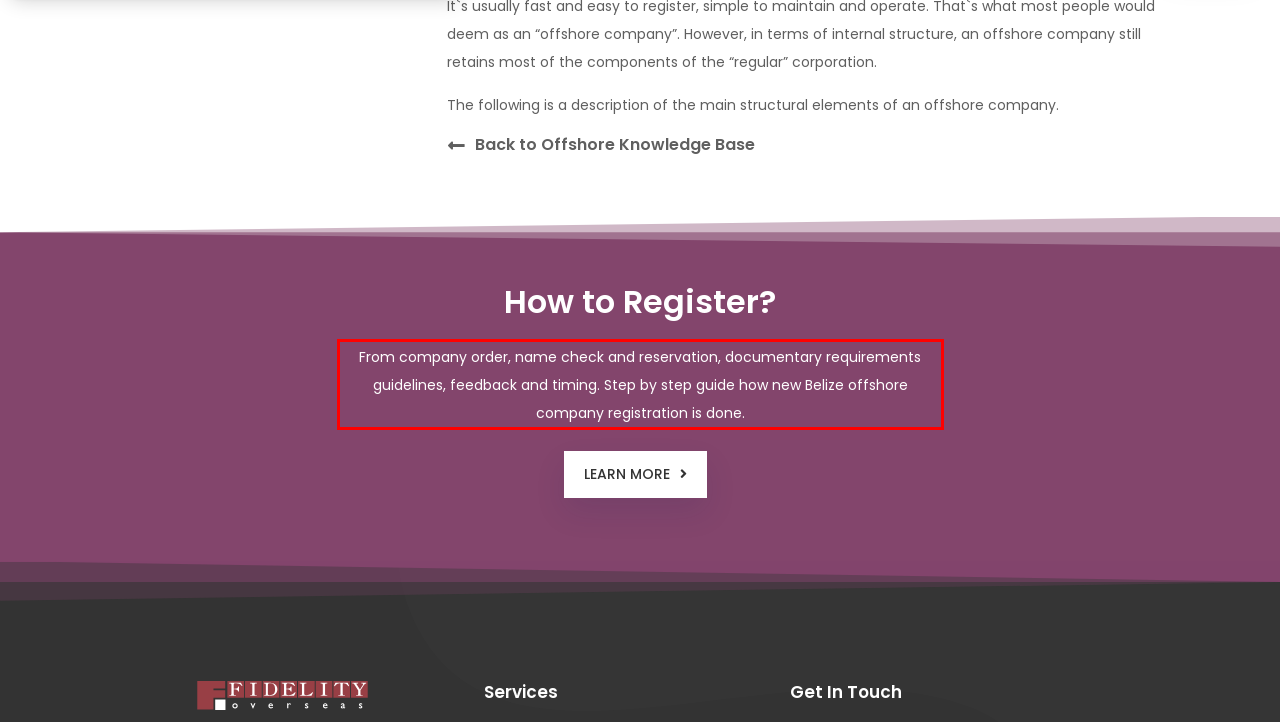The screenshot you have been given contains a UI element surrounded by a red rectangle. Use OCR to read and extract the text inside this red rectangle.

From company order, name check and reservation, documentary requirements guidelines, feedback and timing. Step by step guide how new Belize offshore company registration is done.